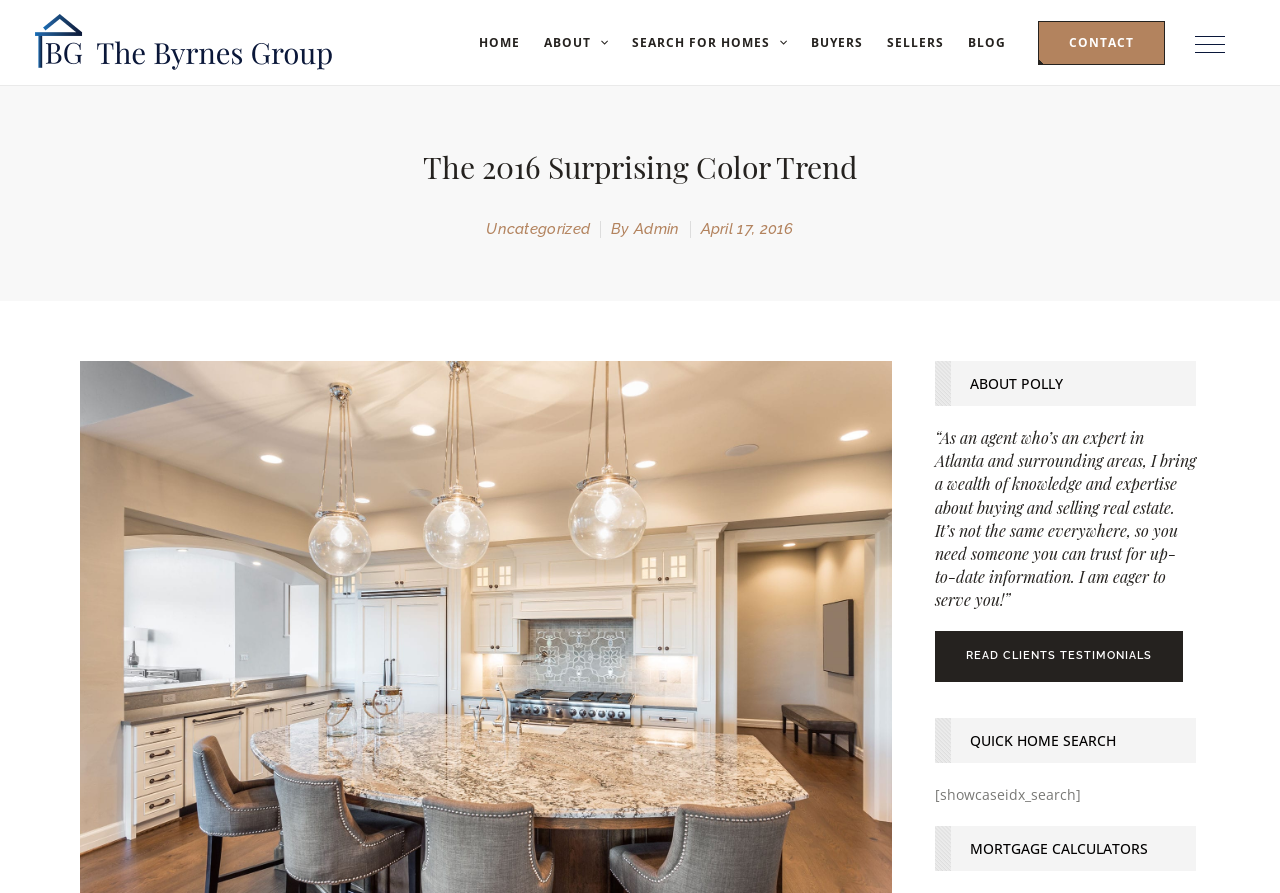Provide the bounding box coordinates for the specified HTML element described in this description: "parent_node: ABOUT aria-label="Menu Toggle"". The coordinates should be four float numbers ranging from 0 to 1, in the format [left, top, right, bottom].

[0.461, 0.003, 0.475, 0.092]